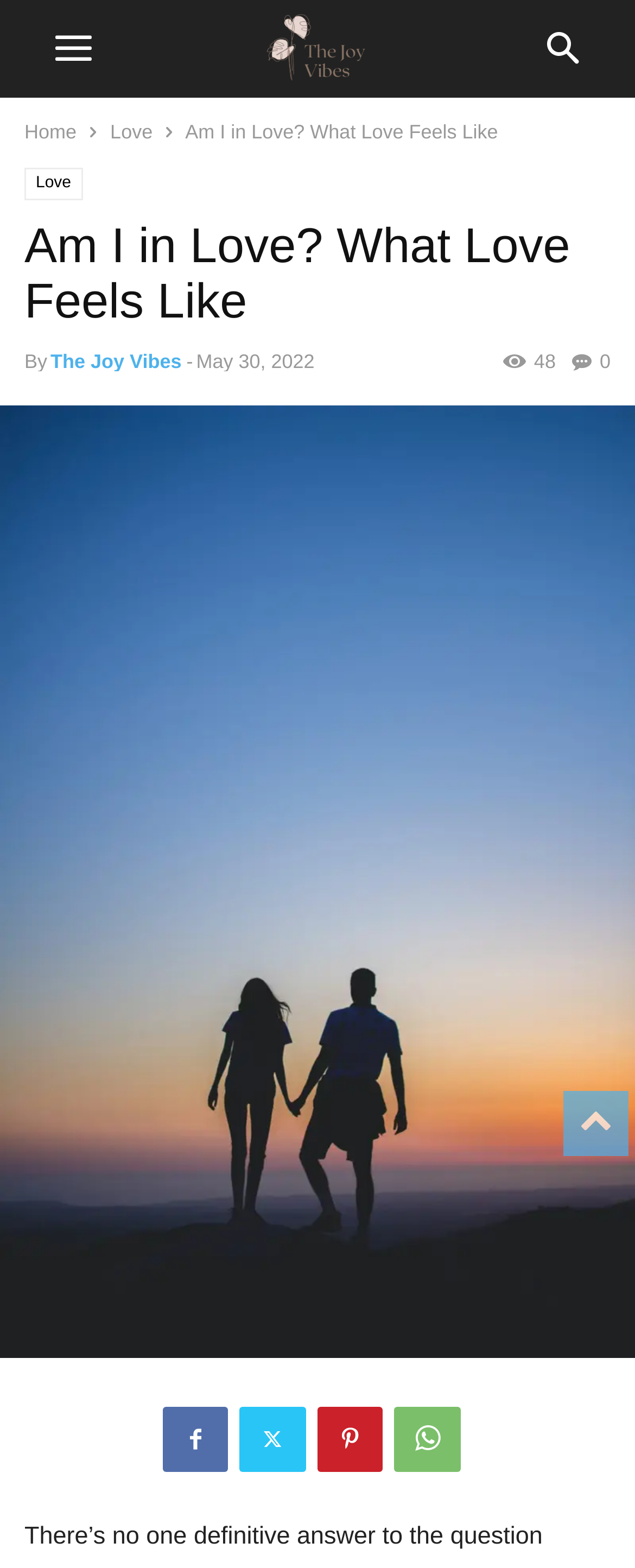What is the category of the article?
By examining the image, provide a one-word or phrase answer.

Love